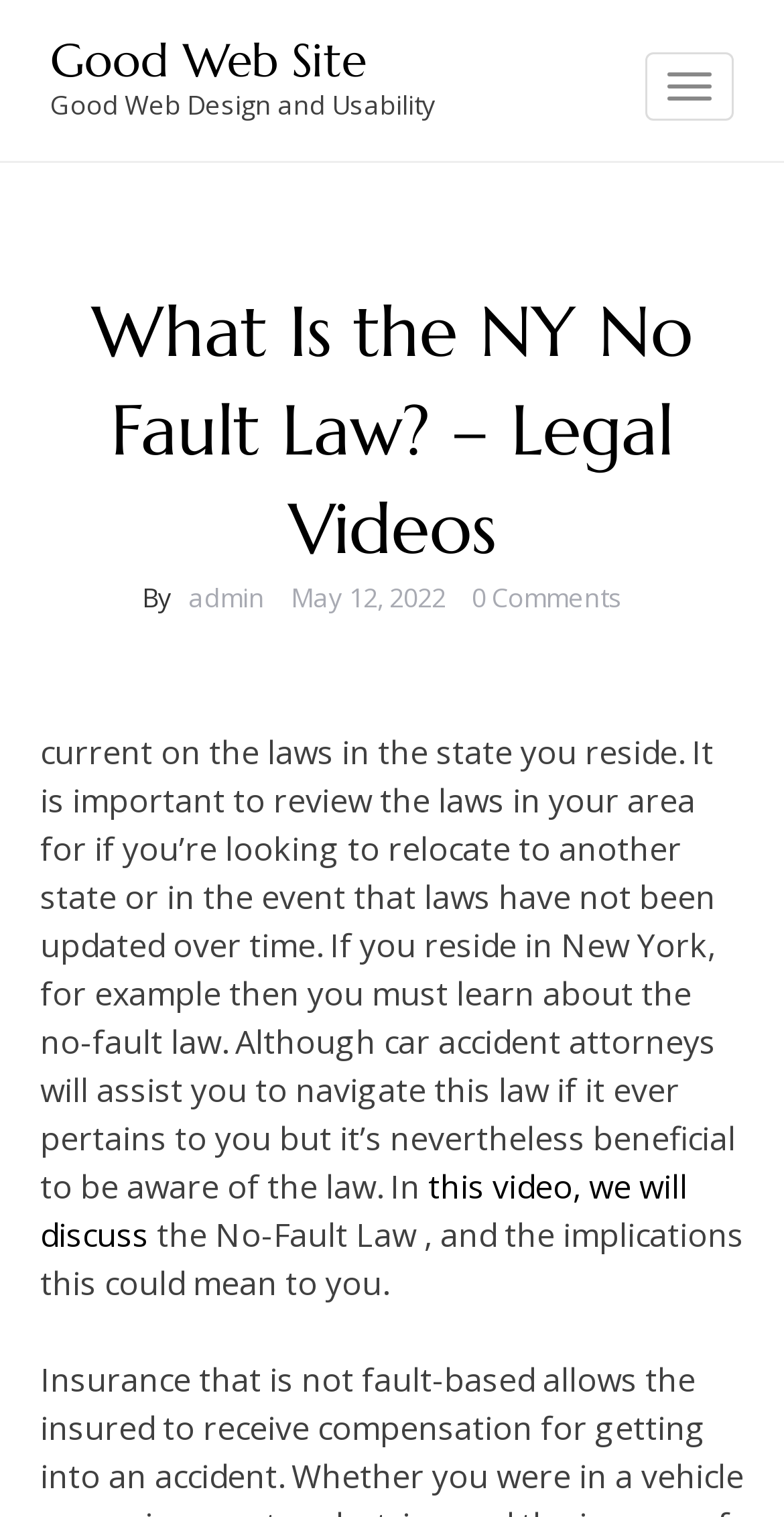Extract the bounding box coordinates for the UI element described as: "this video, we will discuss".

[0.051, 0.767, 0.877, 0.828]